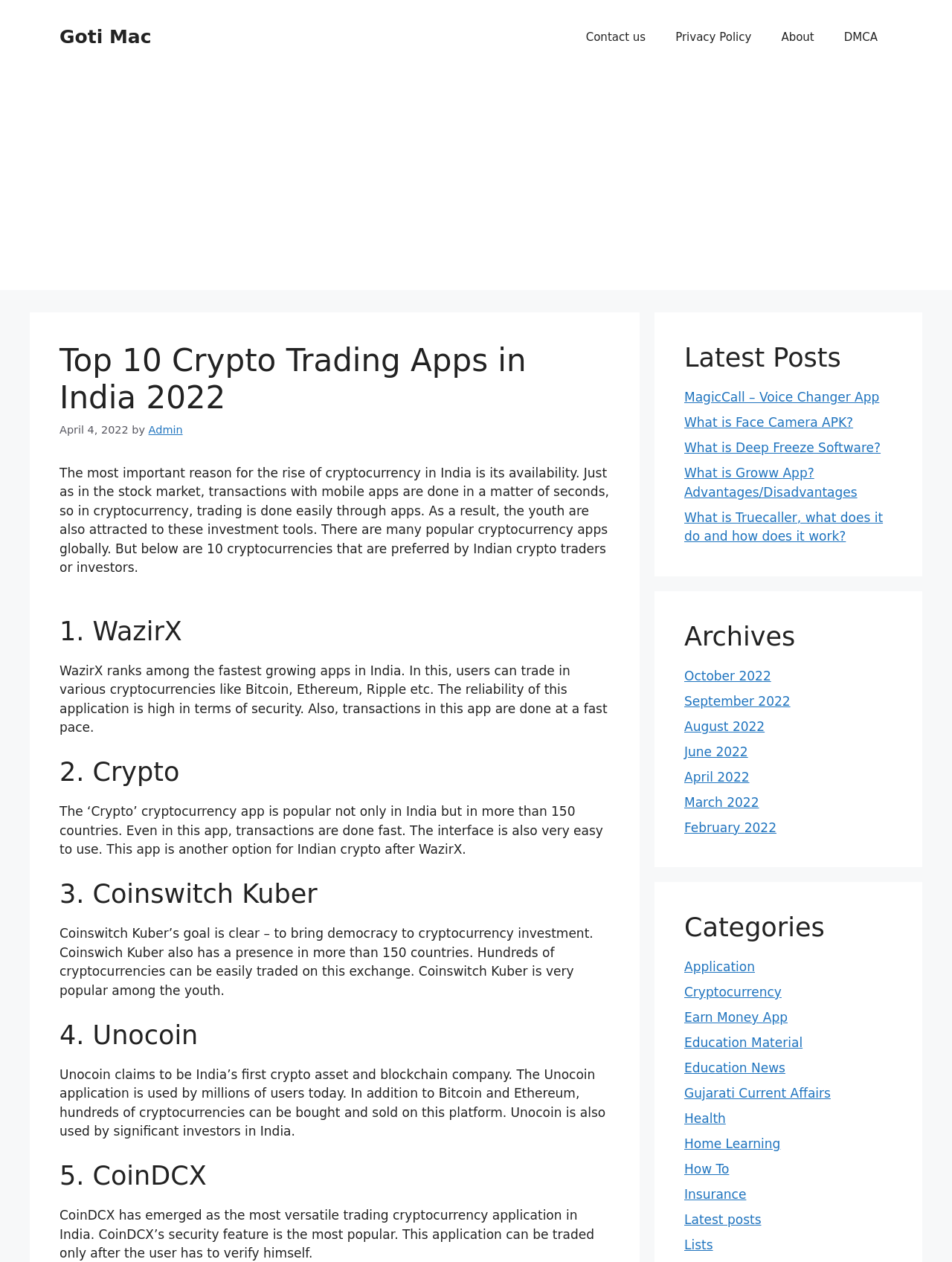Determine the bounding box for the UI element as described: "title="Rizz AI"". The coordinates should be represented as four float numbers between 0 and 1, formatted as [left, top, right, bottom].

None